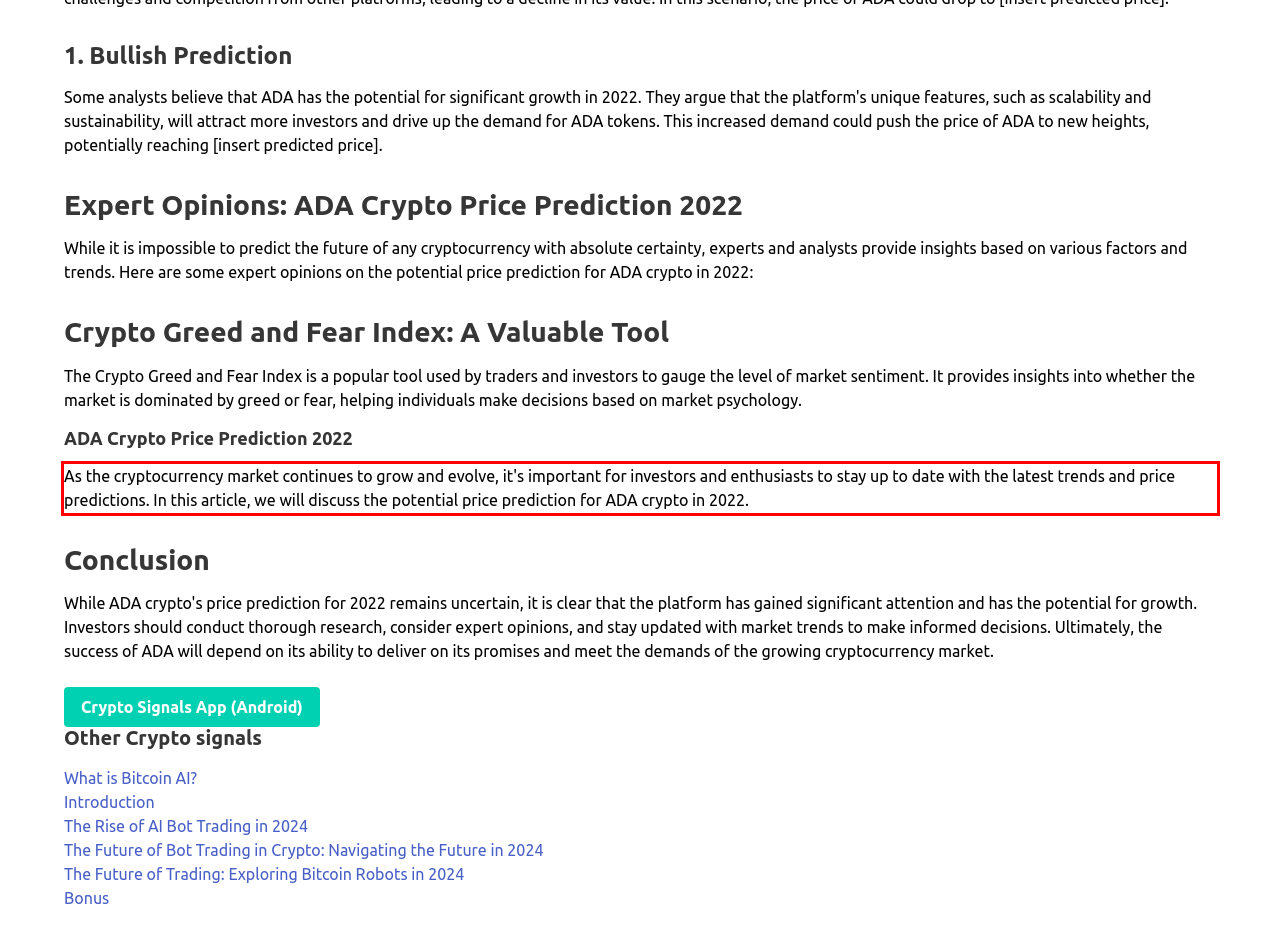Identify the text within the red bounding box on the webpage screenshot and generate the extracted text content.

As the cryptocurrency market continues to grow and evolve, it's important for investors and enthusiasts to stay up to date with the latest trends and price predictions. In this article, we will discuss the potential price prediction for ADA crypto in 2022.